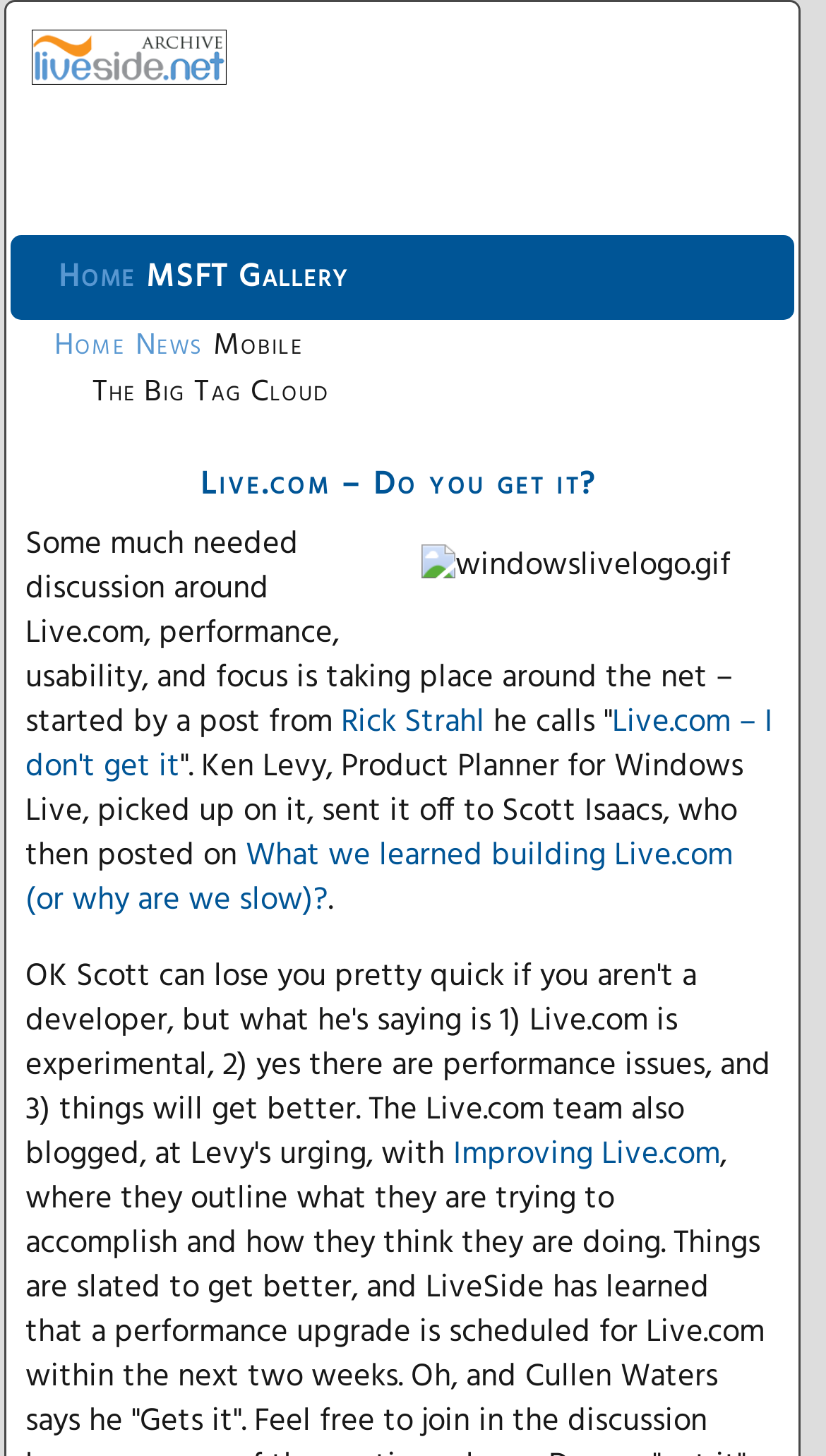Find the bounding box coordinates for the HTML element described in this sentence: "Rick Strahl". Provide the coordinates as four float numbers between 0 and 1, in the format [left, top, right, bottom].

[0.413, 0.479, 0.587, 0.514]